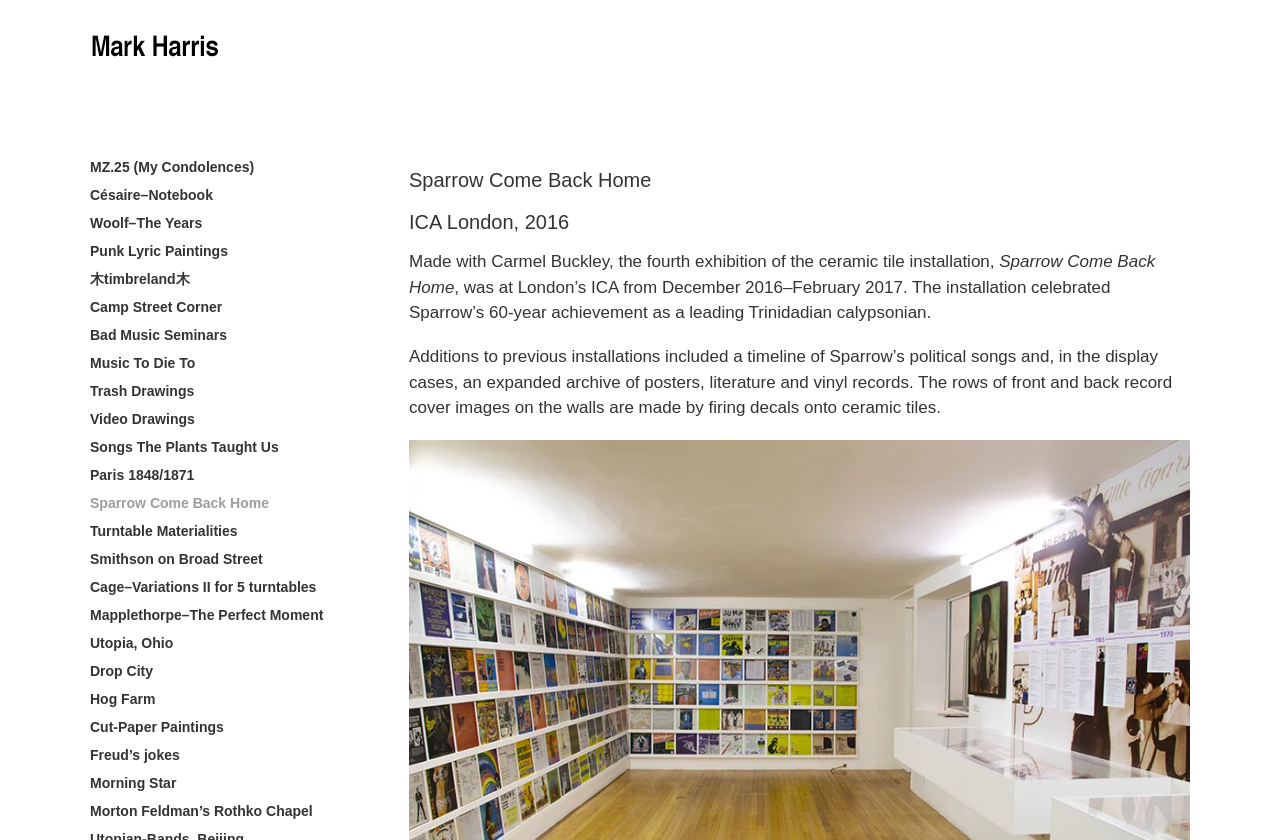Using the details from the image, please elaborate on the following question: Where was the exhibition held?

The location of the exhibition can be found in the heading element with the text 'ICA London, 2016' which is located below the exhibition title.